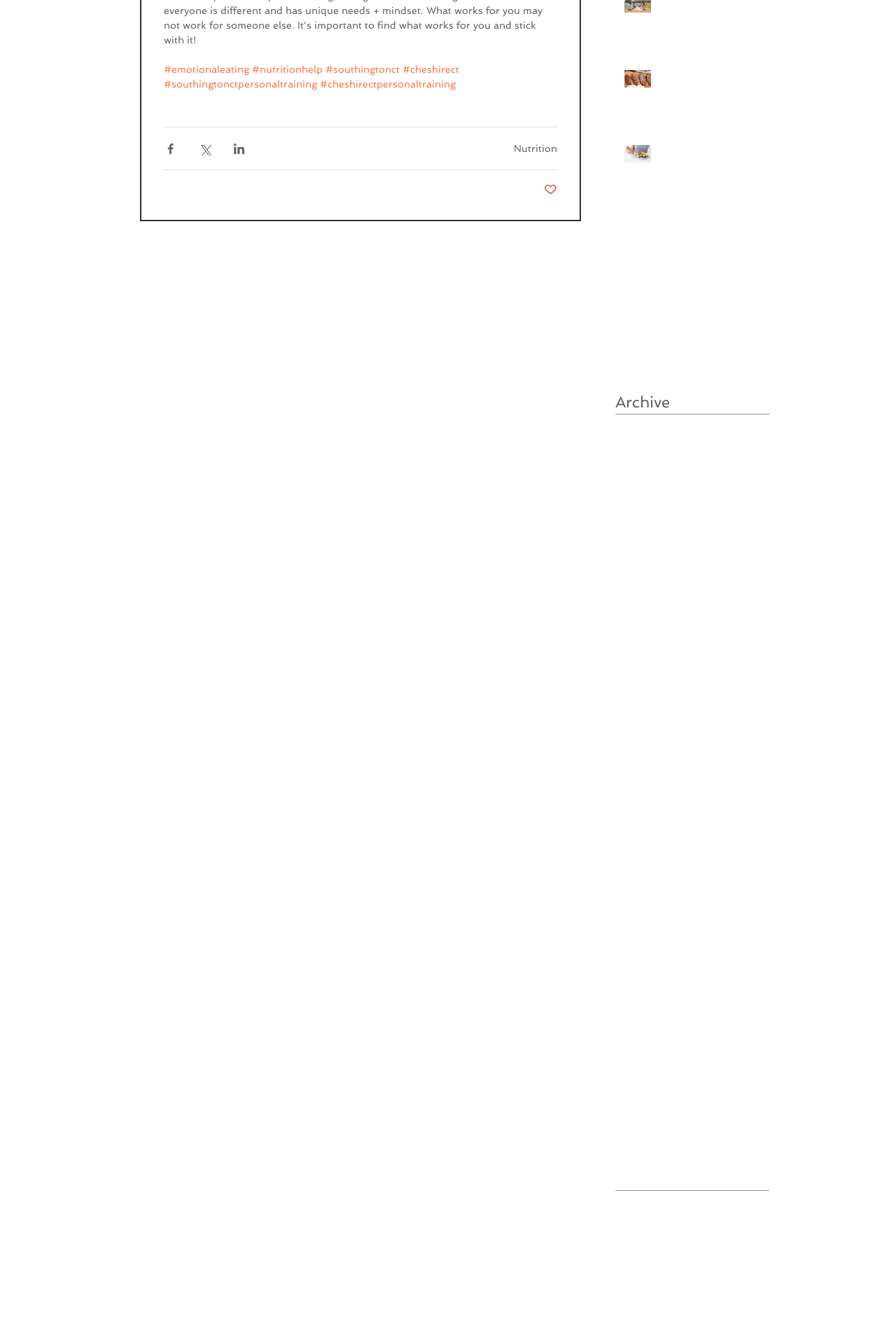Pinpoint the bounding box coordinates of the area that should be clicked to complete the following instruction: "View posts from December 2023". The coordinates must be given as four float numbers between 0 and 1, i.e., [left, top, right, bottom].

[0.687, 0.316, 0.851, 0.327]